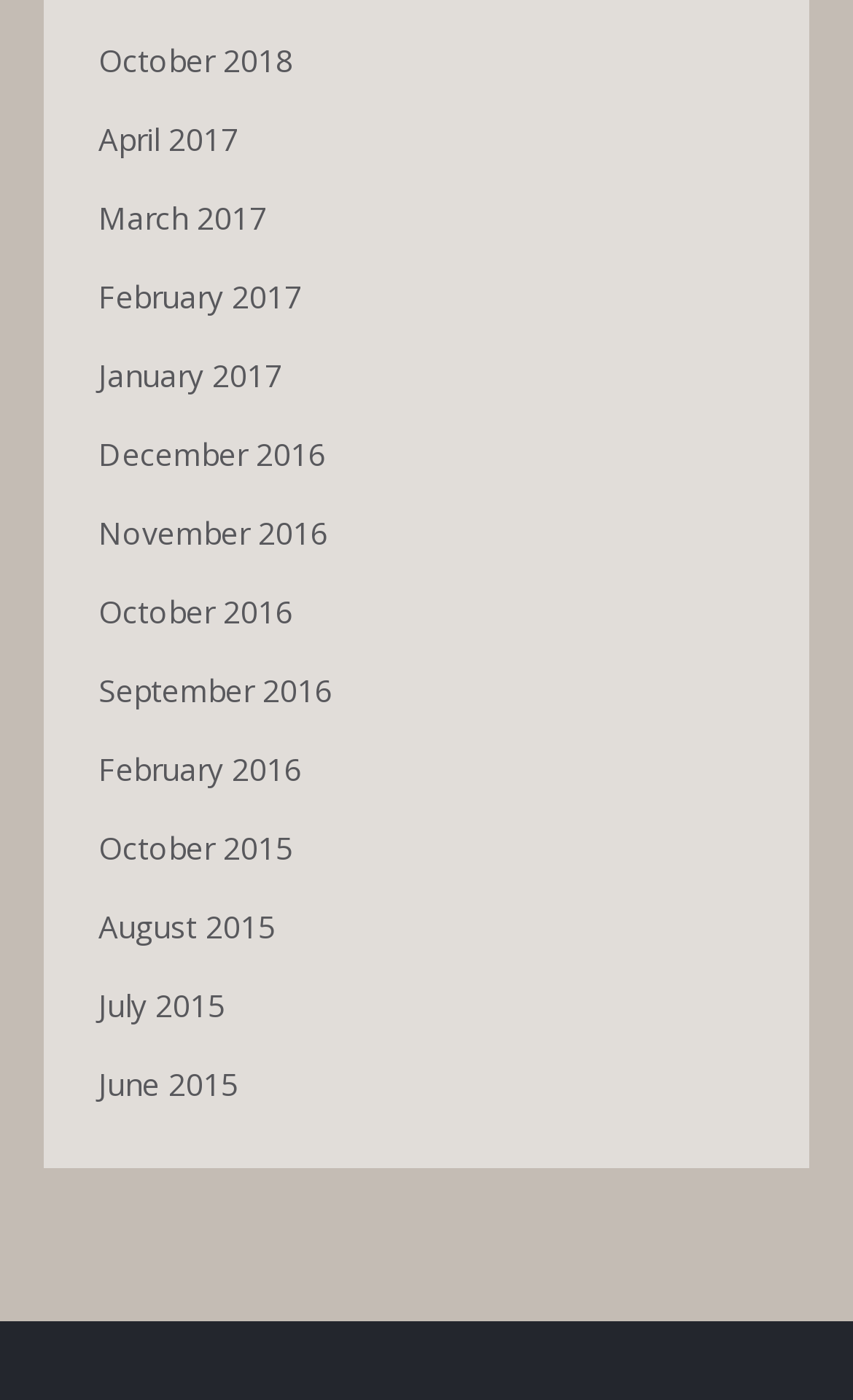Identify the bounding box coordinates of the area that should be clicked in order to complete the given instruction: "Search for something". The bounding box coordinates should be four float numbers between 0 and 1, i.e., [left, top, right, bottom].

None